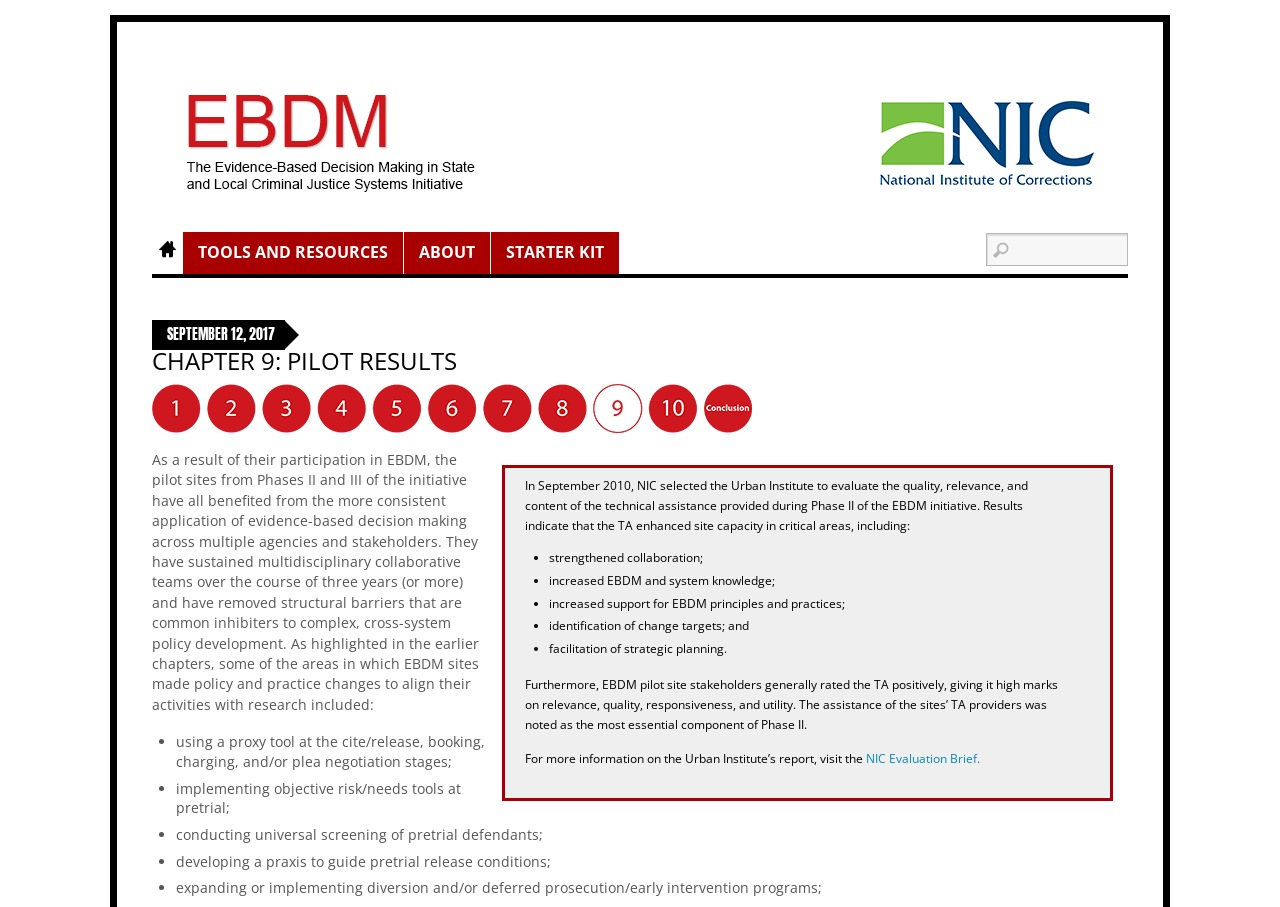What is the date mentioned in the webpage?
Based on the screenshot, answer the question with a single word or phrase.

SEPTEMBER 12, 2017